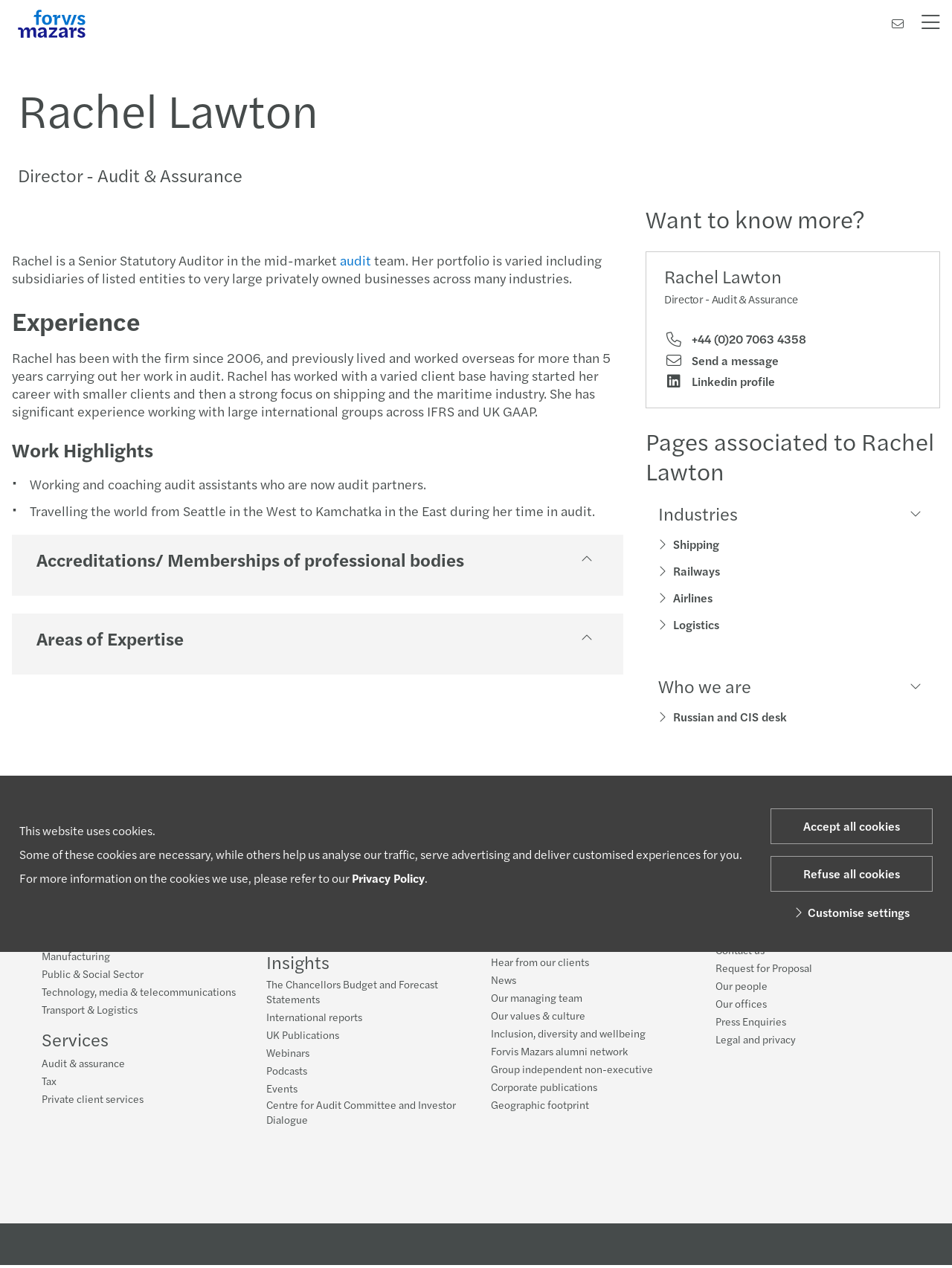Locate the bounding box coordinates of the element that needs to be clicked to carry out the instruction: "Search for something". The coordinates should be given as four float numbers ranging from 0 to 1, i.e., [left, top, right, bottom].

[0.066, 0.004, 0.867, 0.025]